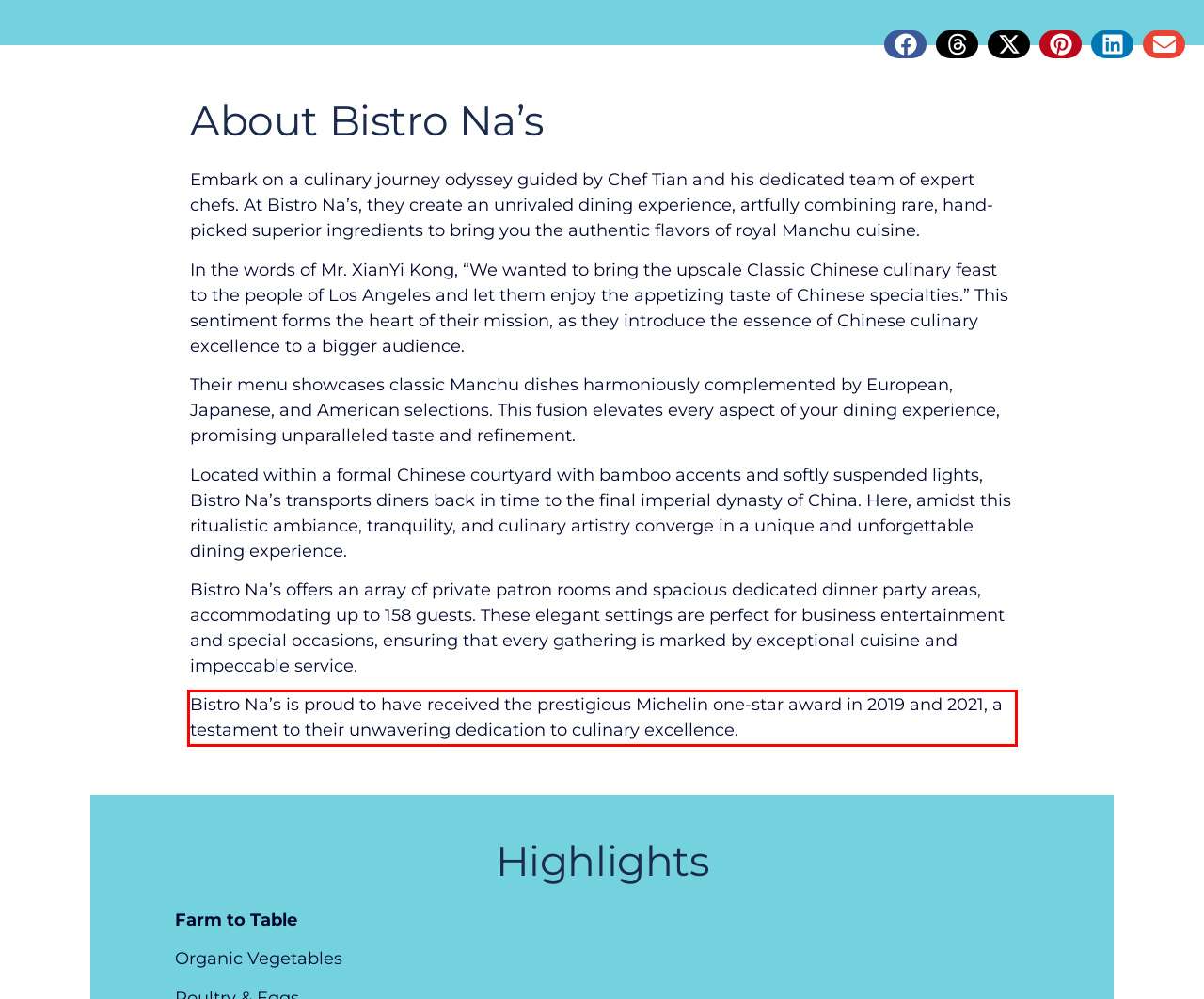Analyze the screenshot of a webpage where a red rectangle is bounding a UI element. Extract and generate the text content within this red bounding box.

Bistro Na’s is proud to have received the prestigious Michelin one-star award in 2019 and 2021, a testament to their unwavering dedication to culinary excellence.